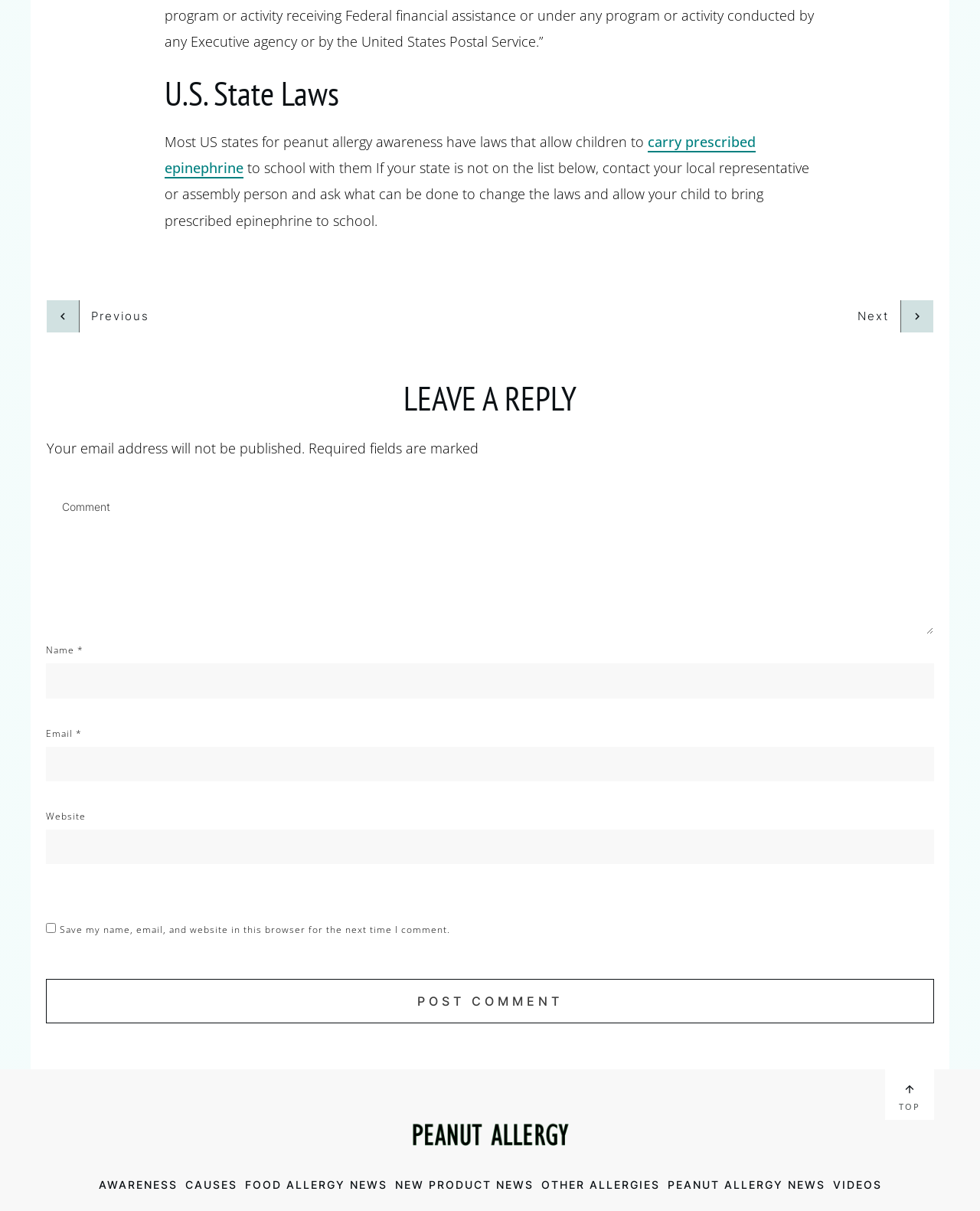Specify the bounding box coordinates of the element's area that should be clicked to execute the given instruction: "Click on the 'Previous' link". The coordinates should be four float numbers between 0 and 1, i.e., [left, top, right, bottom].

[0.048, 0.248, 0.152, 0.274]